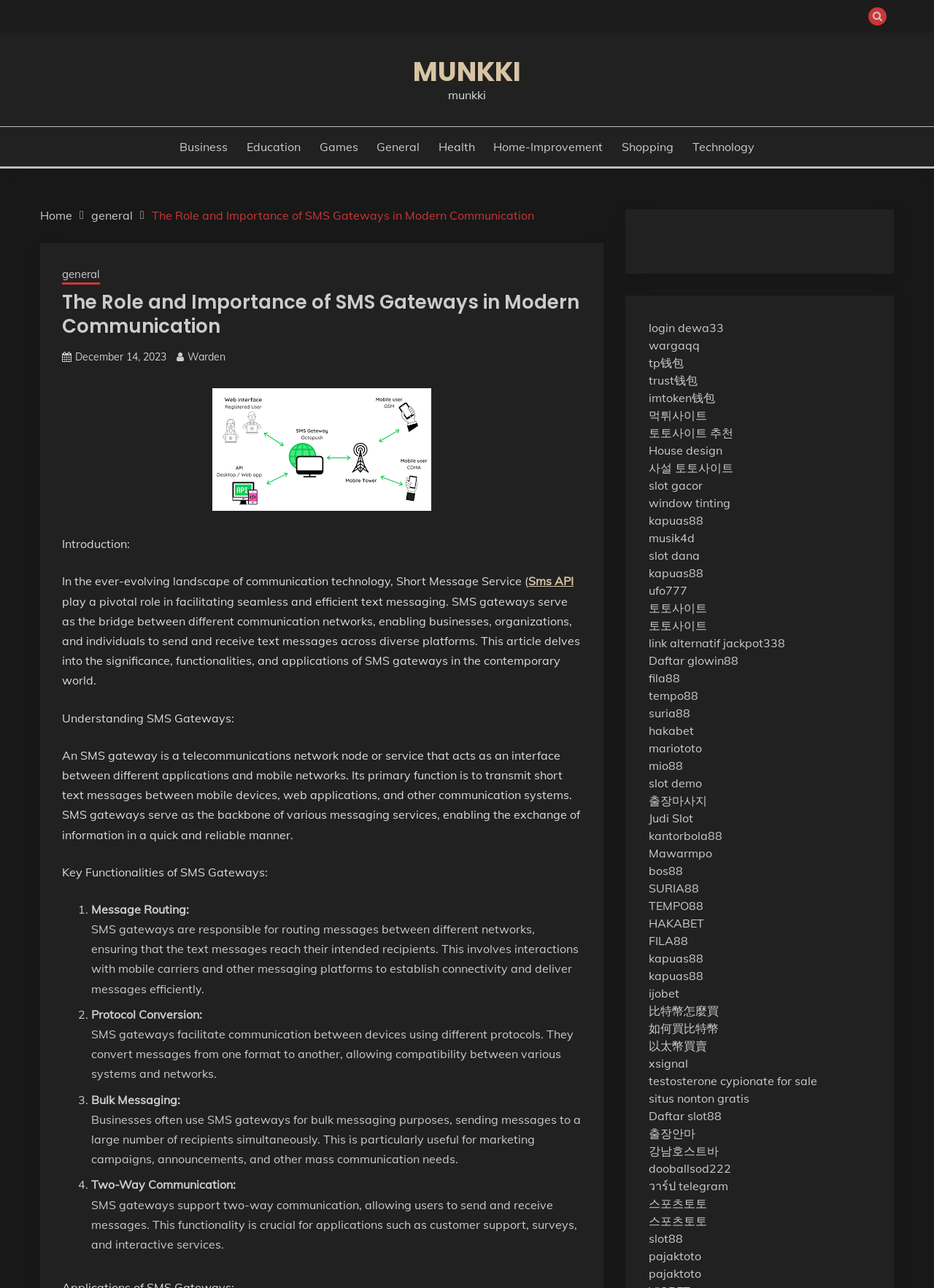Determine the bounding box coordinates of the element's region needed to click to follow the instruction: "Click the 'Business' link". Provide these coordinates as four float numbers between 0 and 1, formatted as [left, top, right, bottom].

[0.193, 0.107, 0.244, 0.121]